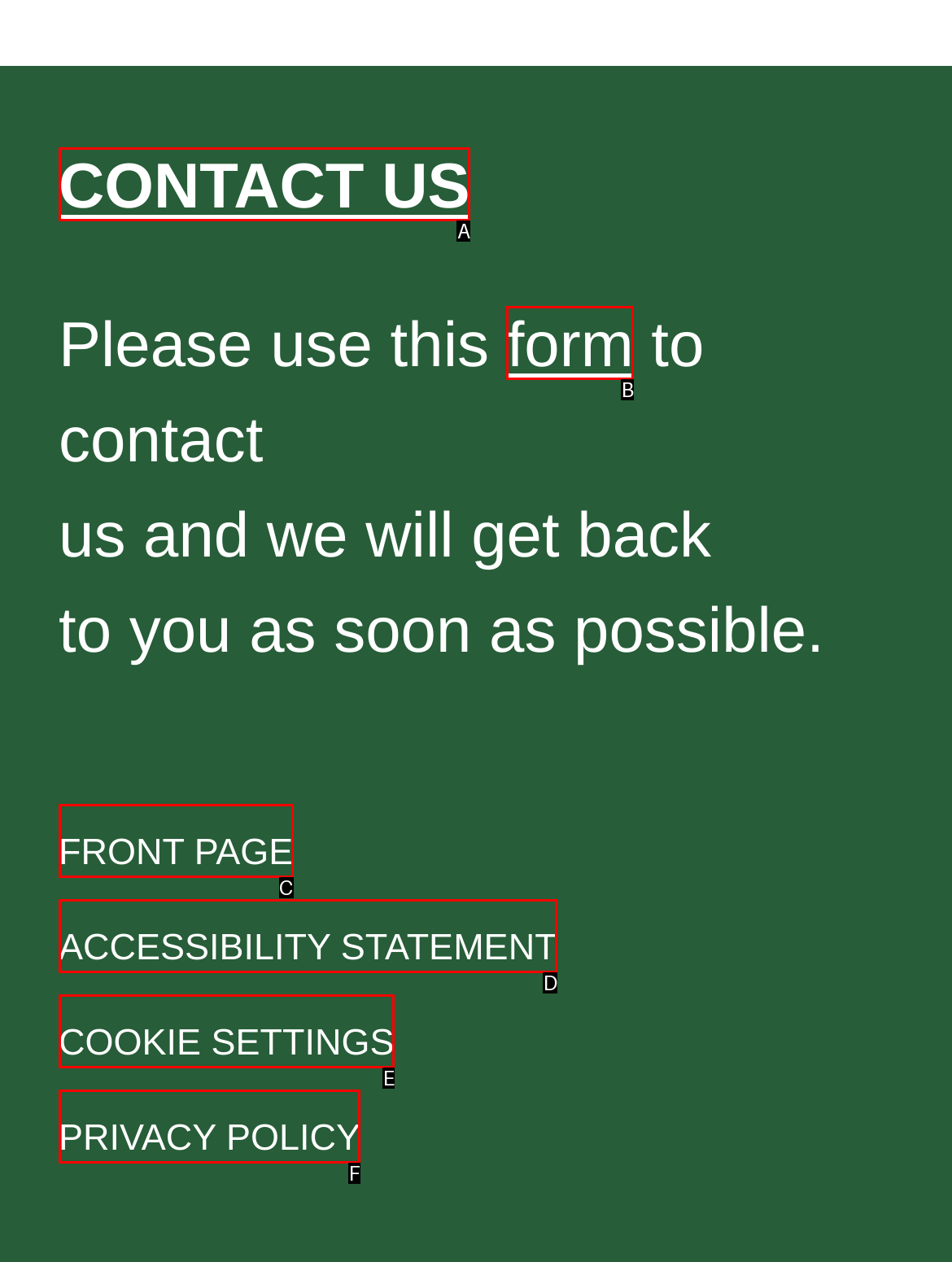Determine which HTML element best fits the description: Menu
Answer directly with the letter of the matching option from the available choices.

None